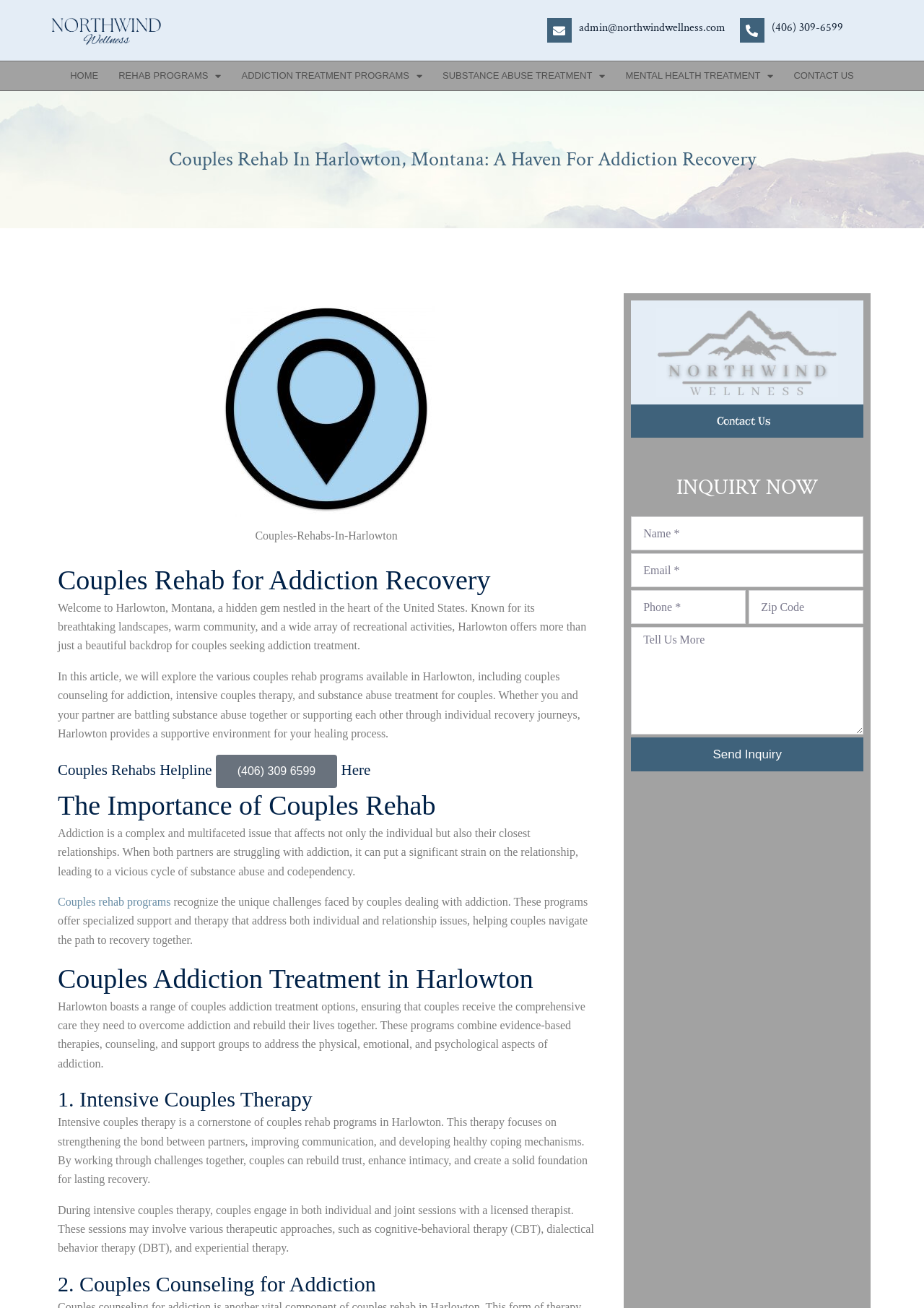Pinpoint the bounding box coordinates of the element to be clicked to execute the instruction: "Call the helpline at (406) 309 6599".

[0.233, 0.577, 0.365, 0.603]